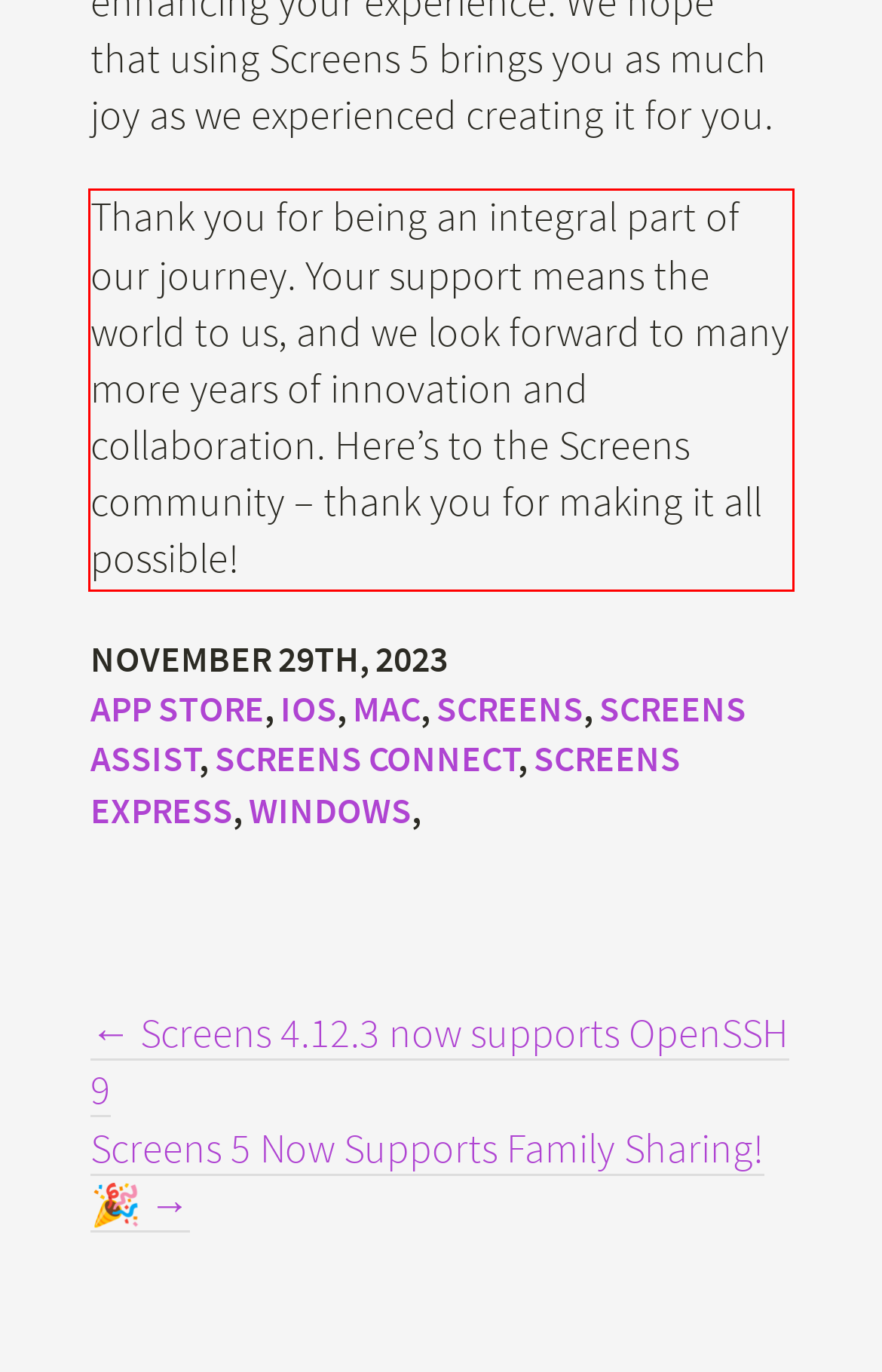You are looking at a screenshot of a webpage with a red rectangle bounding box. Use OCR to identify and extract the text content found inside this red bounding box.

Thank you for being an integral part of our journey. Your support means the world to us, and we look forward to many more years of innovation and collaboration. Here’s to the Screens community – thank you for making it all possible!